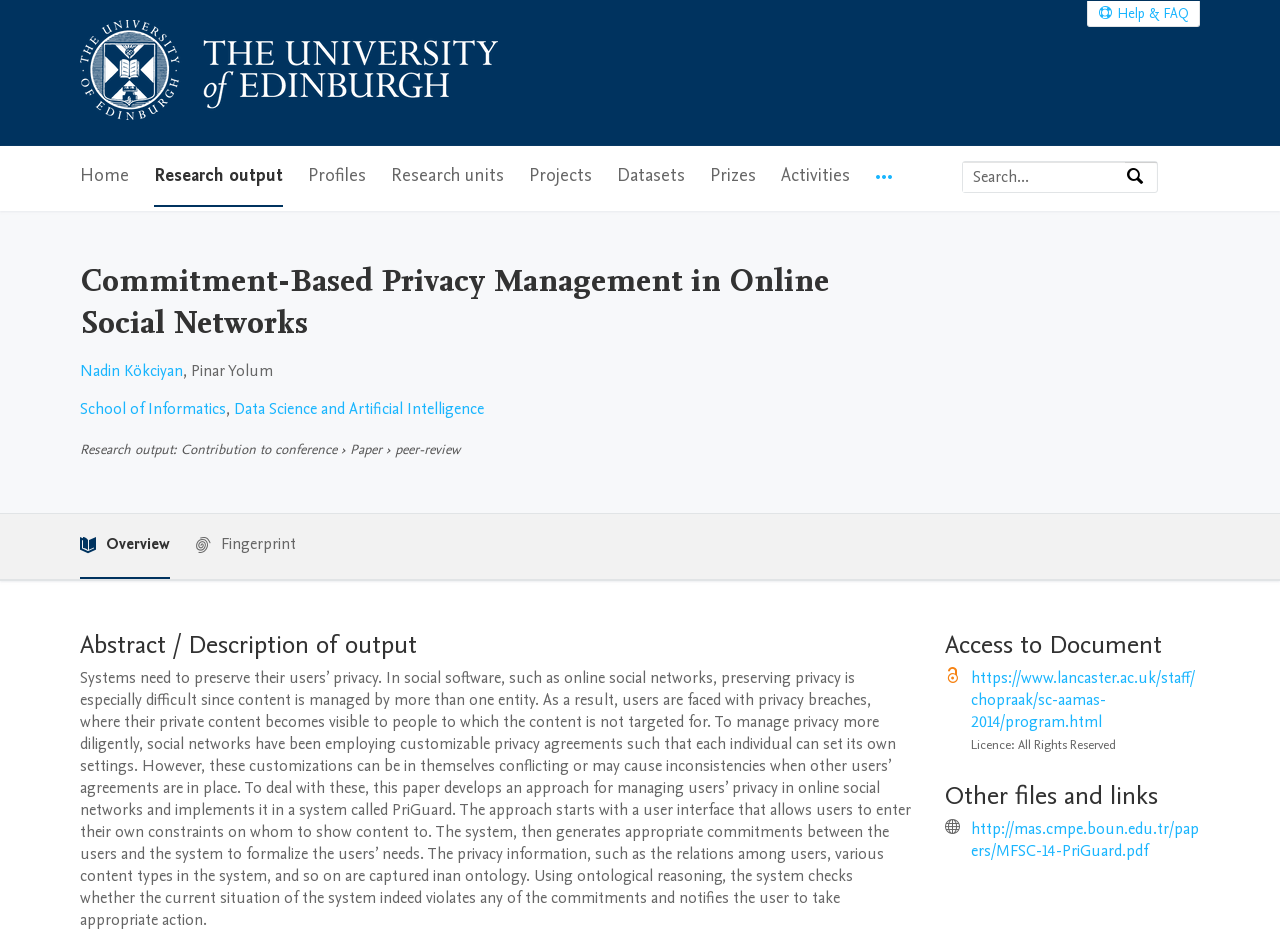Use the information in the screenshot to answer the question comprehensively: What is the research output about?

The research output is about a paper titled 'Commitment-Based Privacy Management in Online Social Networks' which discusses an approach for managing users' privacy in online social networks and implements it in a system called PriGuard.